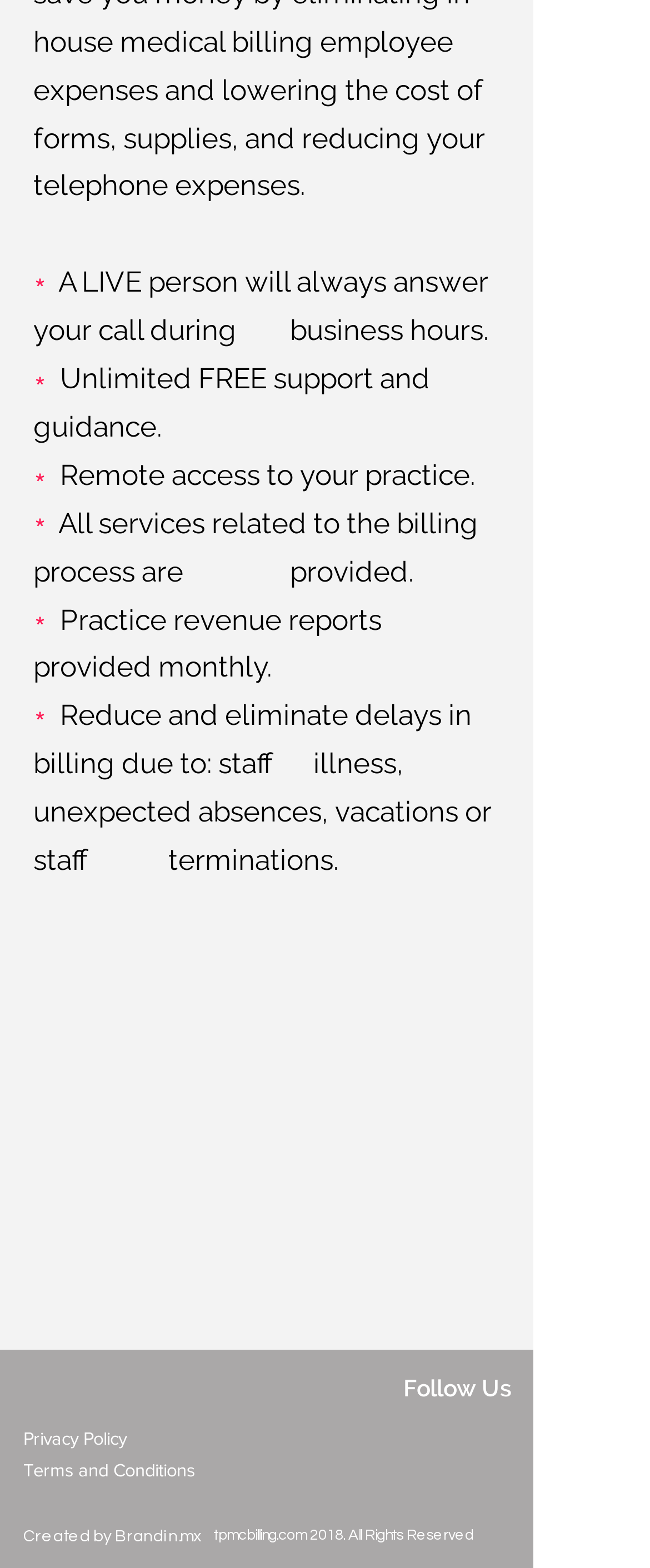Please answer the following question using a single word or phrase: 
Who created the website?

Brandin.mx